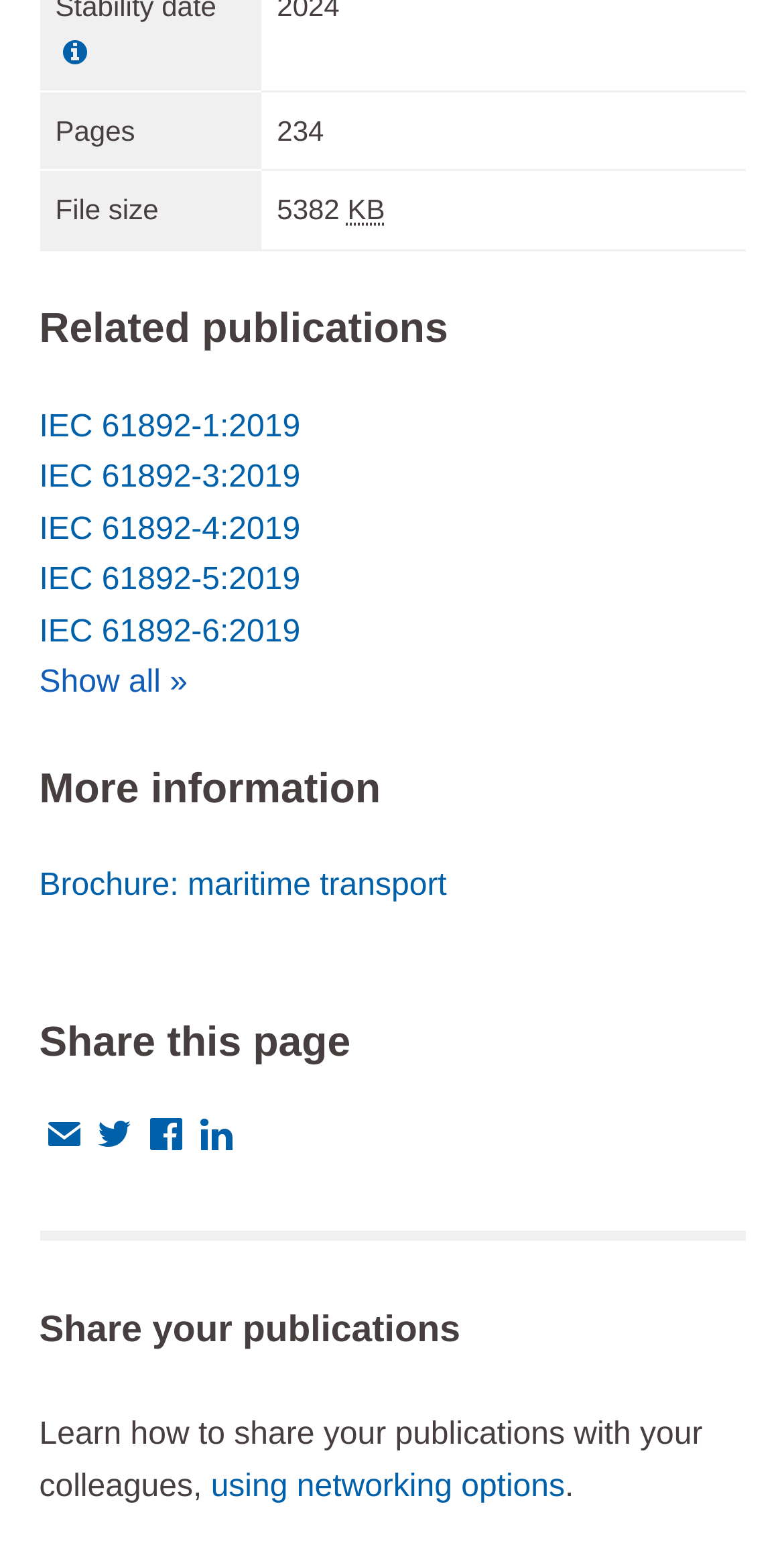What is the third edition of?
Answer briefly with a single word or phrase based on the image.

IEC 61892